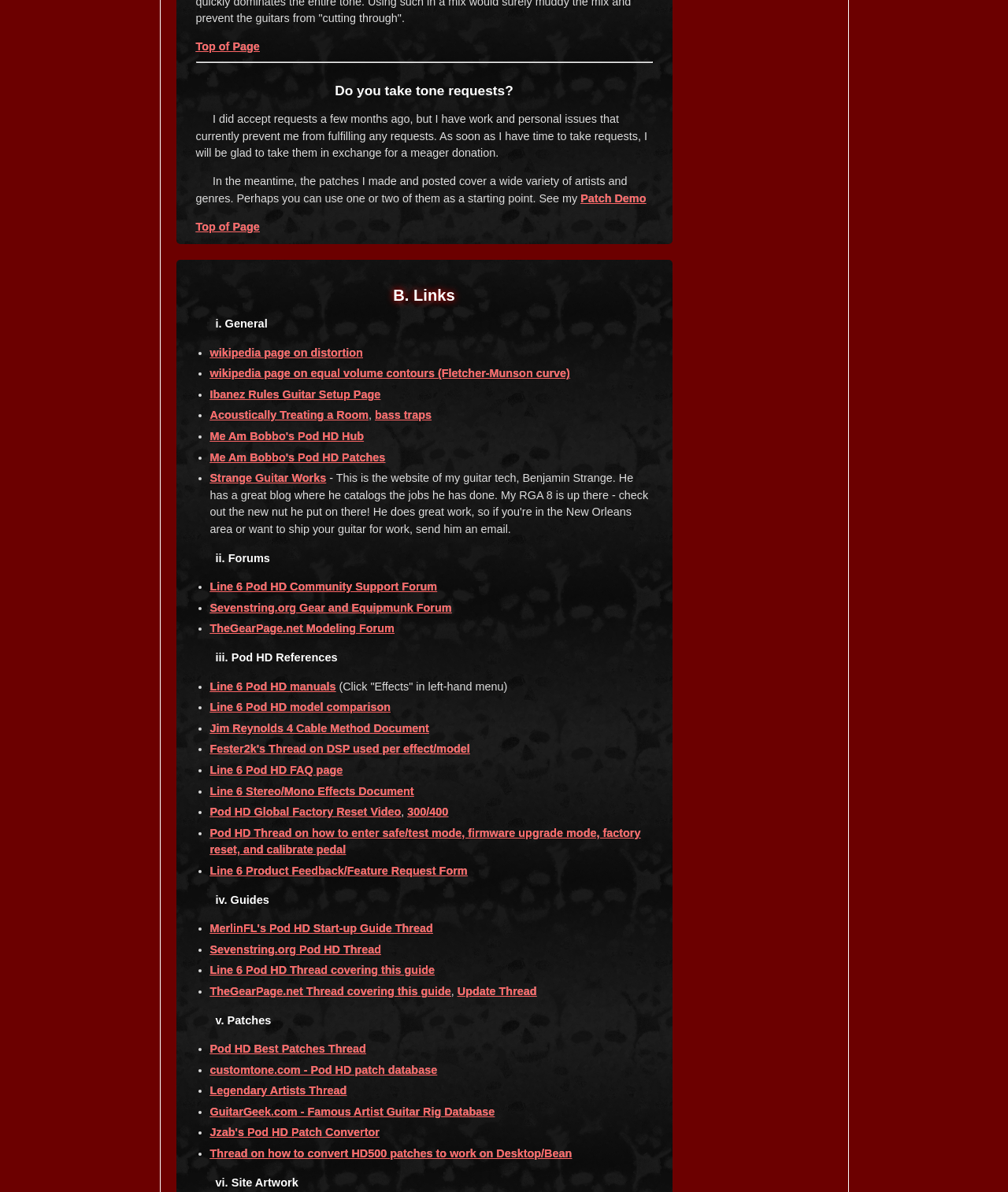Give a succinct answer to this question in a single word or phrase: 
What is the 'vi. Site Artwork' section about?

Site artwork